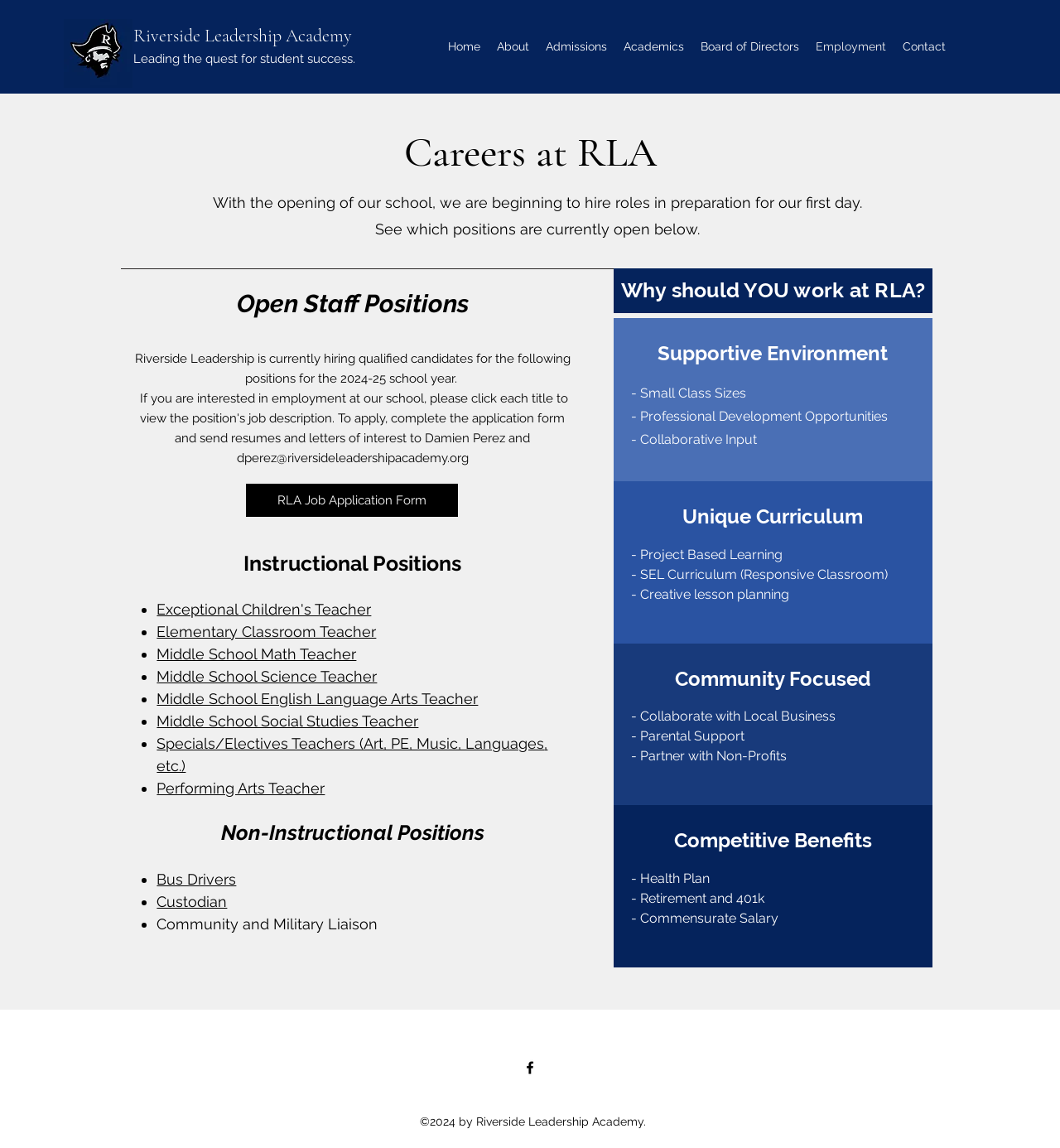How can one apply for a job?
Could you give a comprehensive explanation in response to this question?

The webpage provides instructions on how to apply for a job, which involves completing the application form and sending resumes and letters of interest to Damian Perez at dperez@riversideleadershipacademy.org.